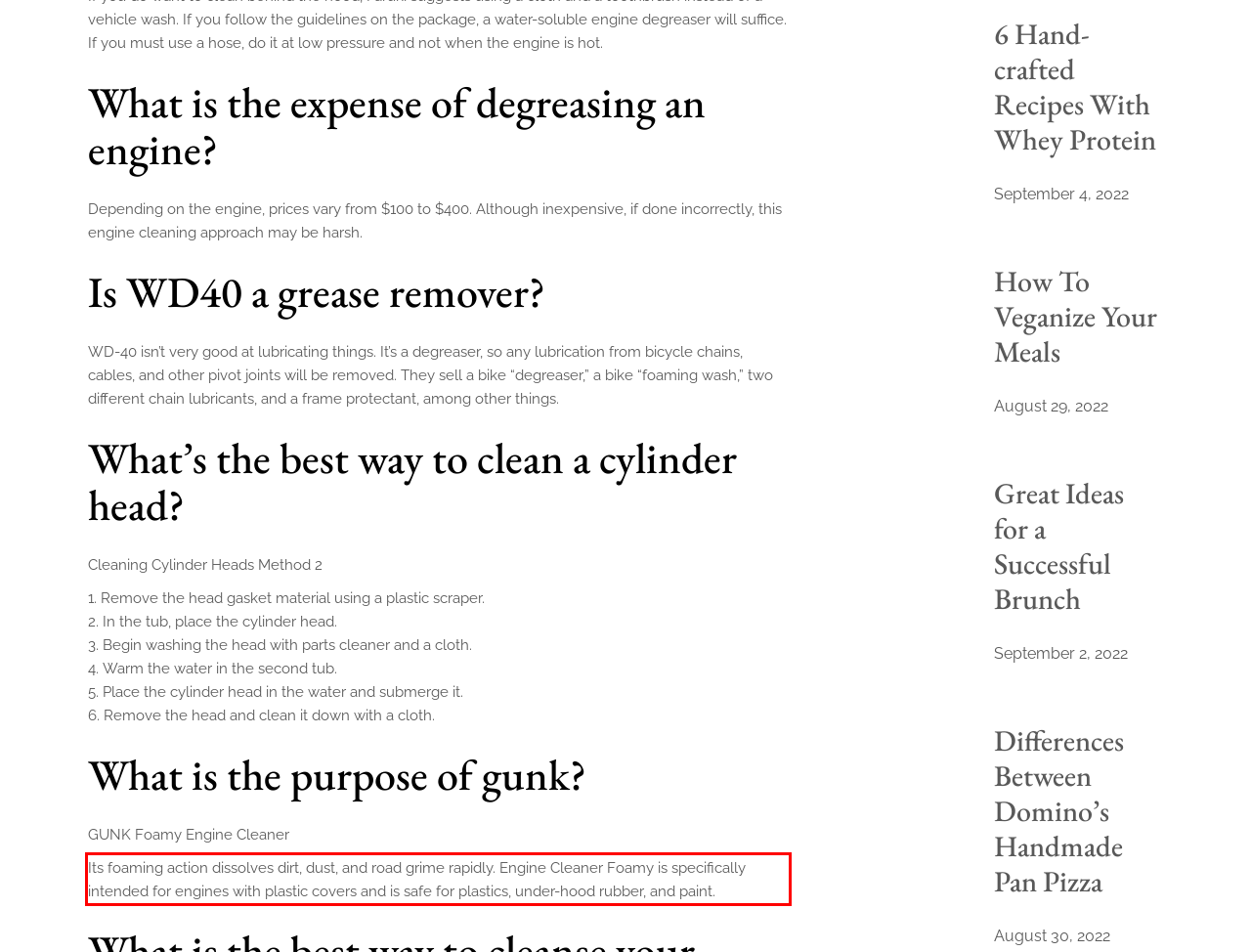Perform OCR on the text inside the red-bordered box in the provided screenshot and output the content.

Its foaming action dissolves dirt, dust, and road grime rapidly. Engine Cleaner Foamy is specifically intended for engines with plastic covers and is safe for plastics, under-hood rubber, and paint.